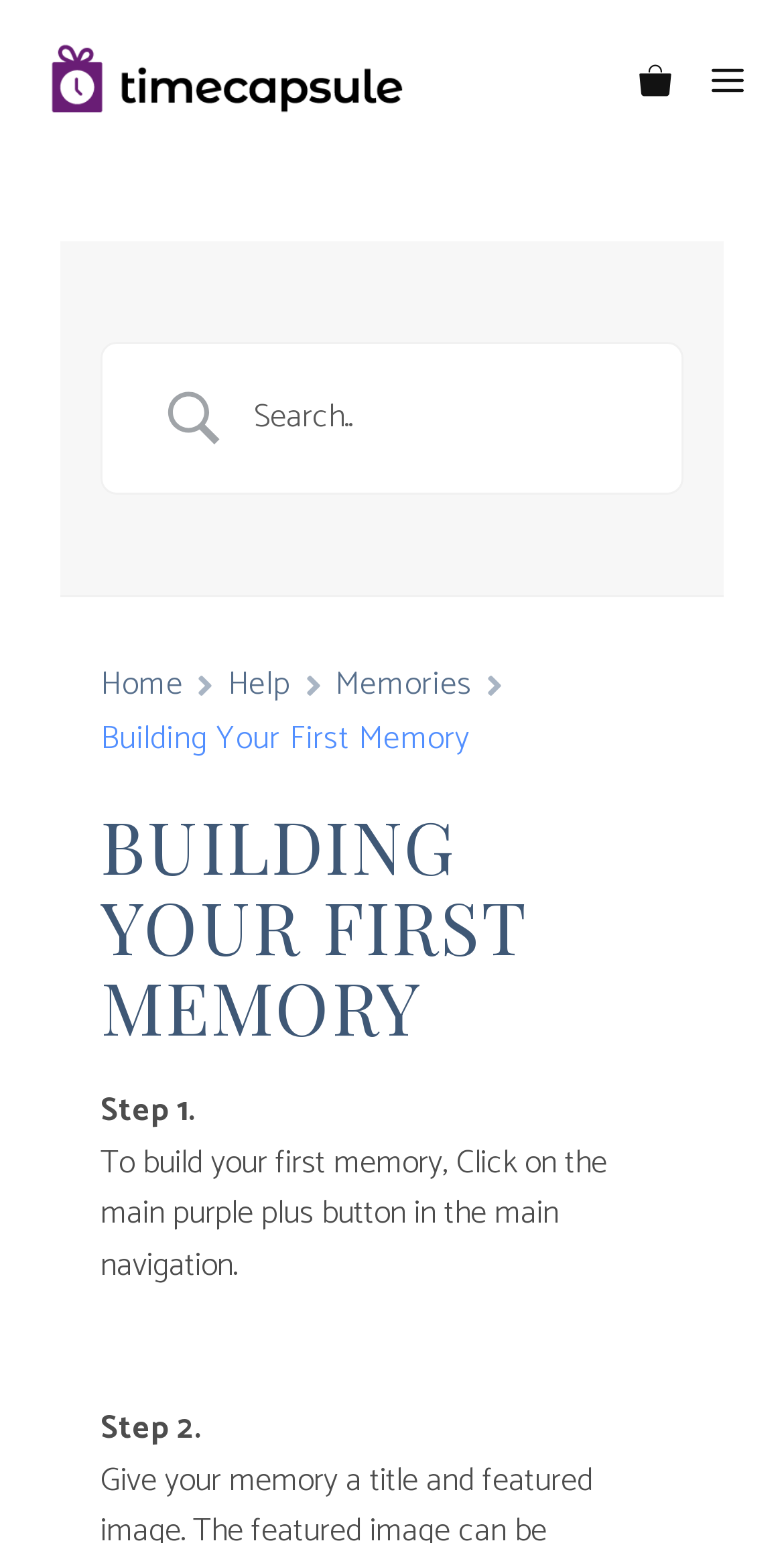Specify the bounding box coordinates of the area to click in order to execute this command: 'Go to the Home page'. The coordinates should consist of four float numbers ranging from 0 to 1, and should be formatted as [left, top, right, bottom].

[0.128, 0.426, 0.234, 0.462]